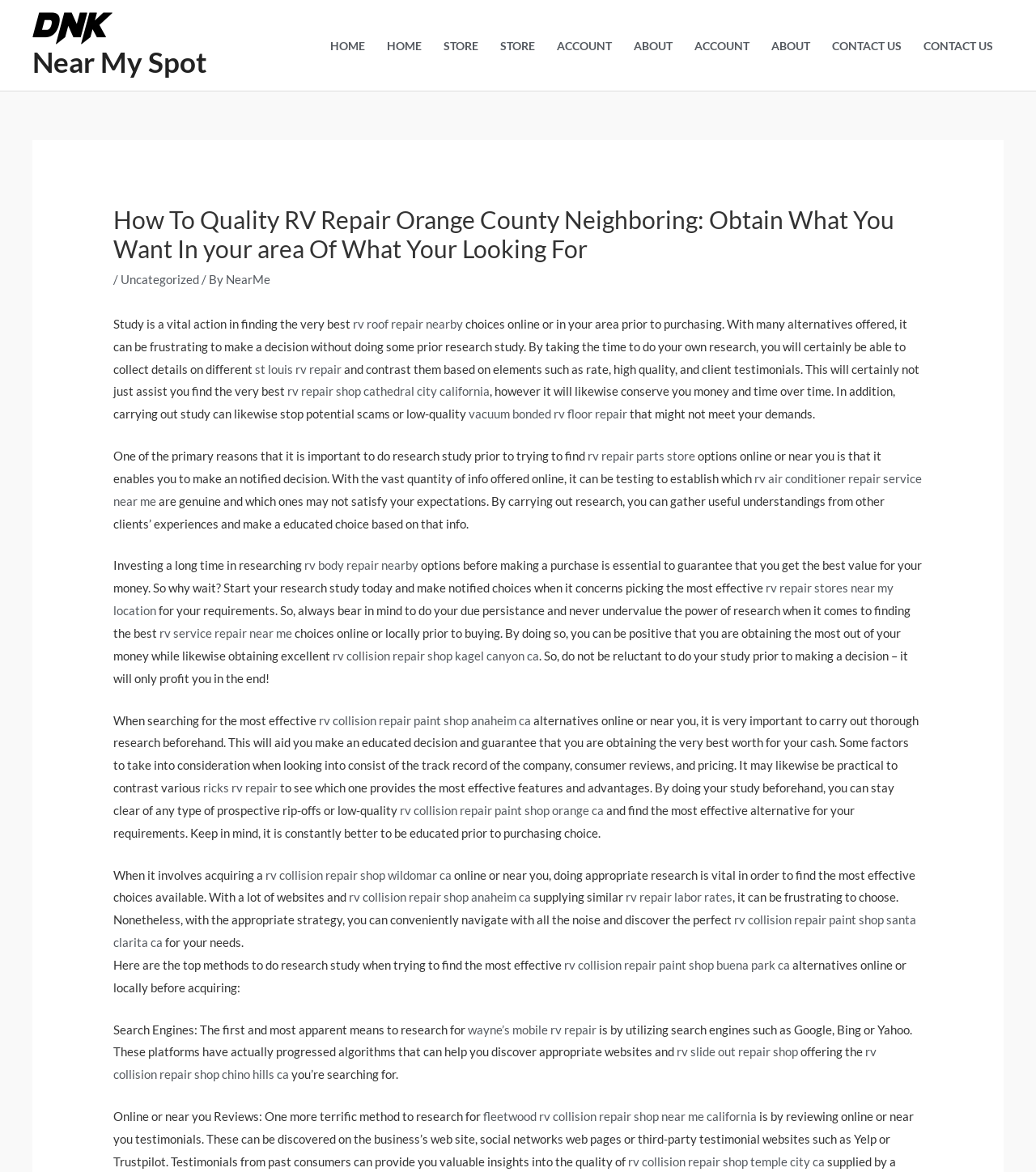Why is it essential to read online reviews when searching for RV repair services?
Analyze the image and deliver a detailed answer to the question.

According to the webpage, reading online reviews is essential when searching for RV repair services because it provides valuable insights into the quality of service offered by a company. Reviews from past customers can help individuals understand the strengths and weaknesses of a company and make an informed decision.